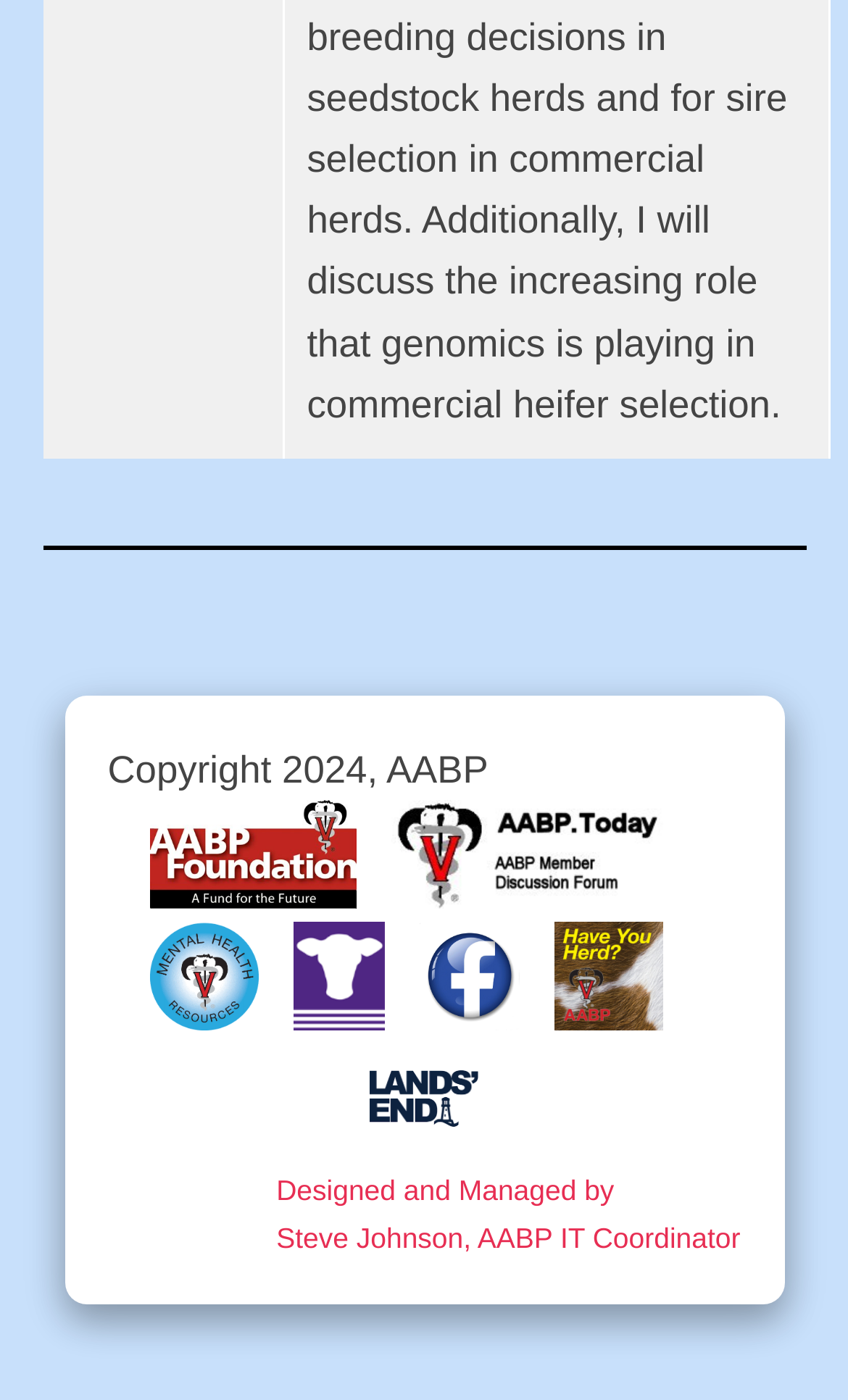What is the orientation of the separator?
From the screenshot, provide a brief answer in one word or phrase.

horizontal